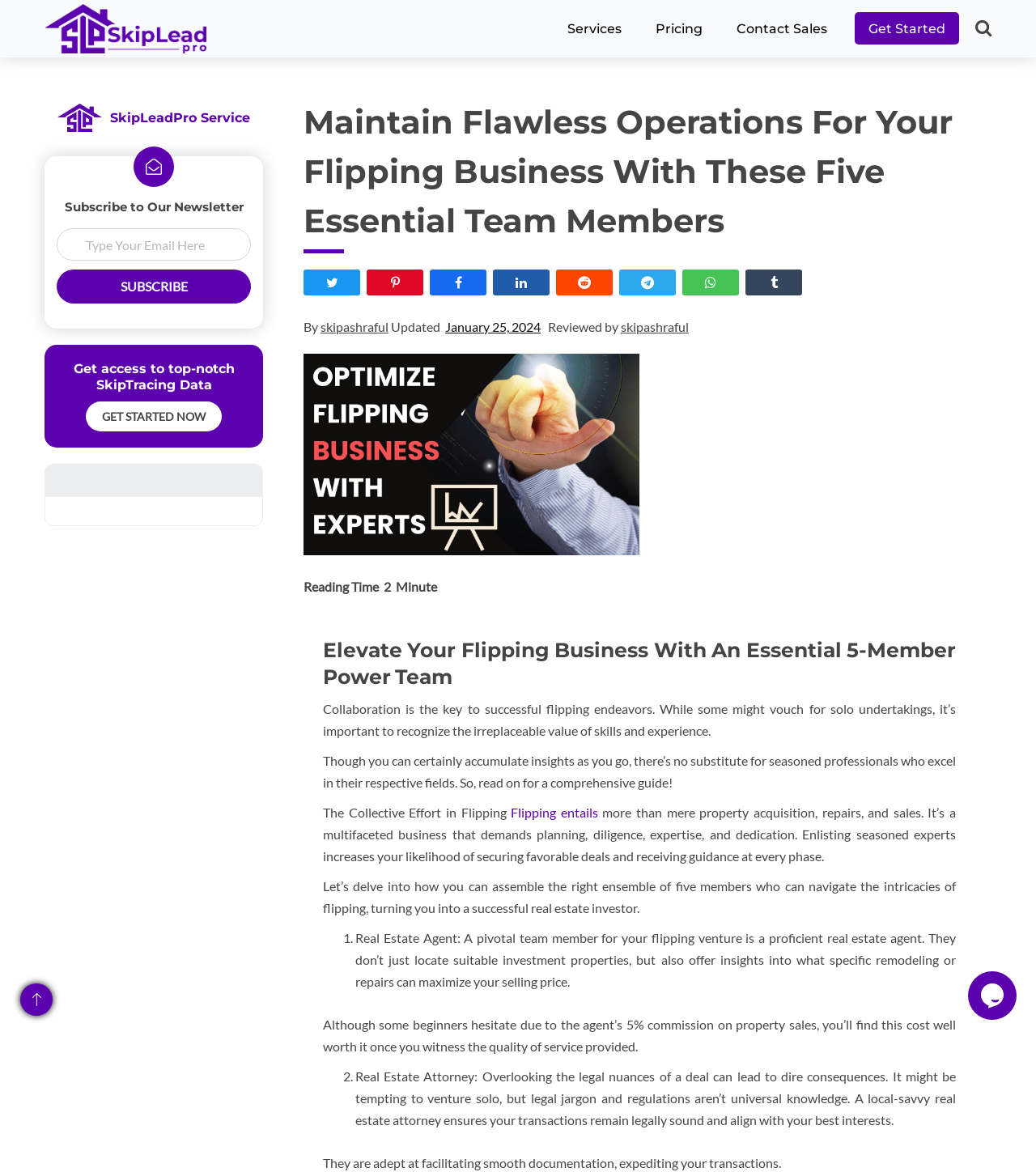Bounding box coordinates must be specified in the format (top-left x, top-left y, bottom-right x, bottom-right y). All values should be floating point numbers between 0 and 1. What are the bounding box coordinates of the UI element described as: GET STARTED NOW

[0.083, 0.342, 0.214, 0.368]